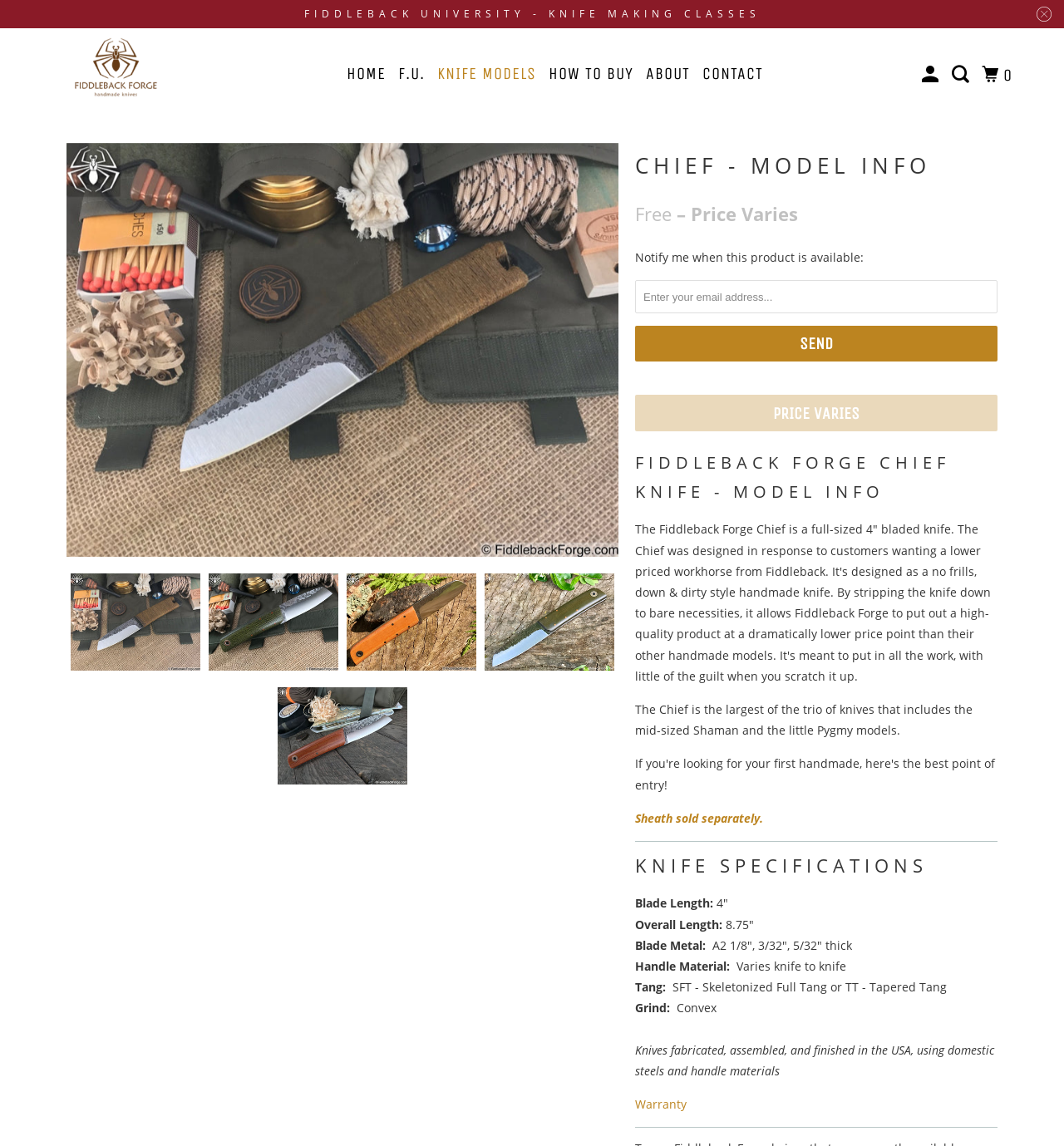Identify the bounding box coordinates for the UI element mentioned here: "Sheath sold separately.". Provide the coordinates as four float values between 0 and 1, i.e., [left, top, right, bottom].

[0.597, 0.707, 0.717, 0.721]